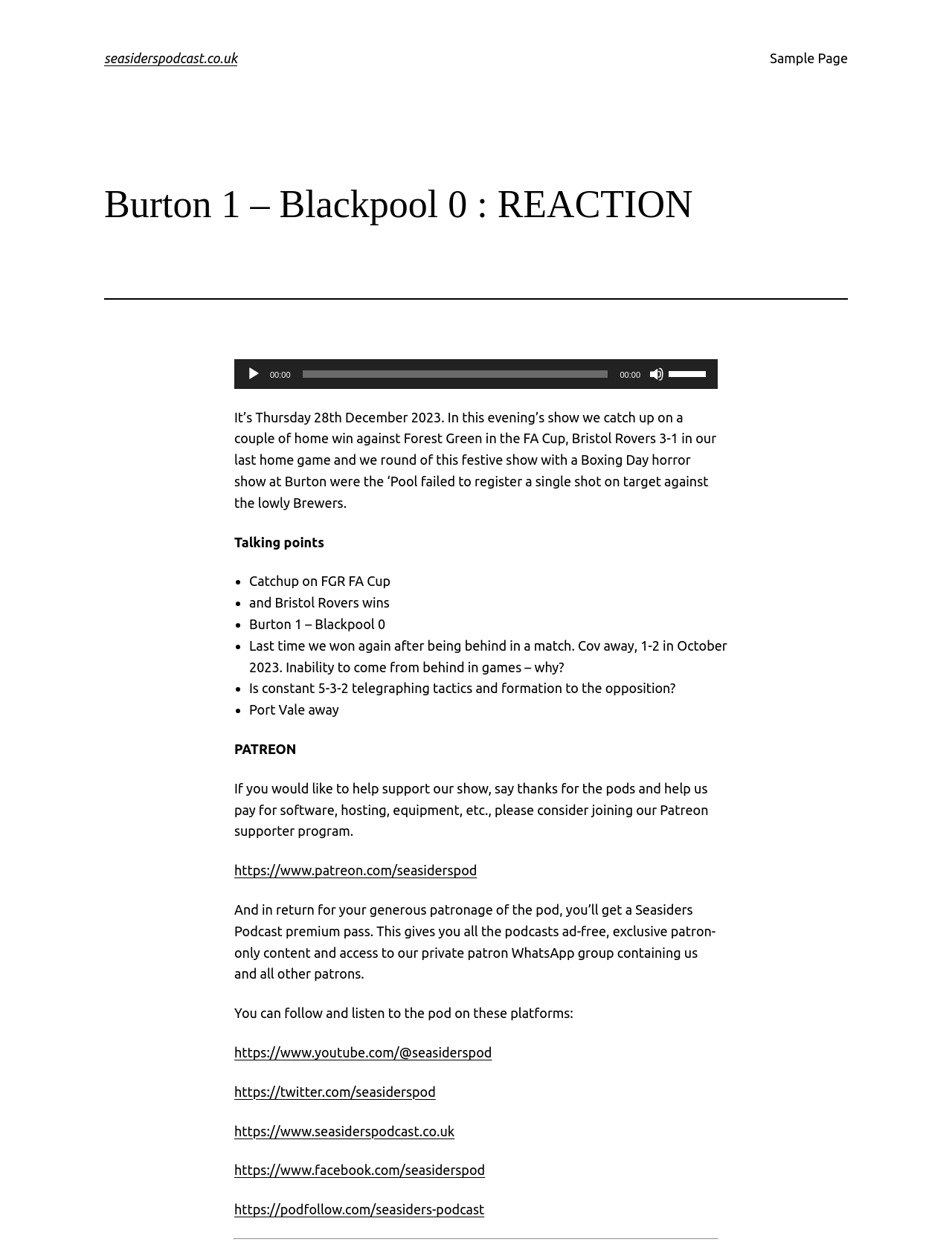Where can I find the podcast on social media?
Please answer the question with as much detail as possible using the screenshot.

I found the answer by reading the links at the bottom of the webpage, which point to the podcast's presence on YouTube, Twitter, Facebook, and other social media platforms.